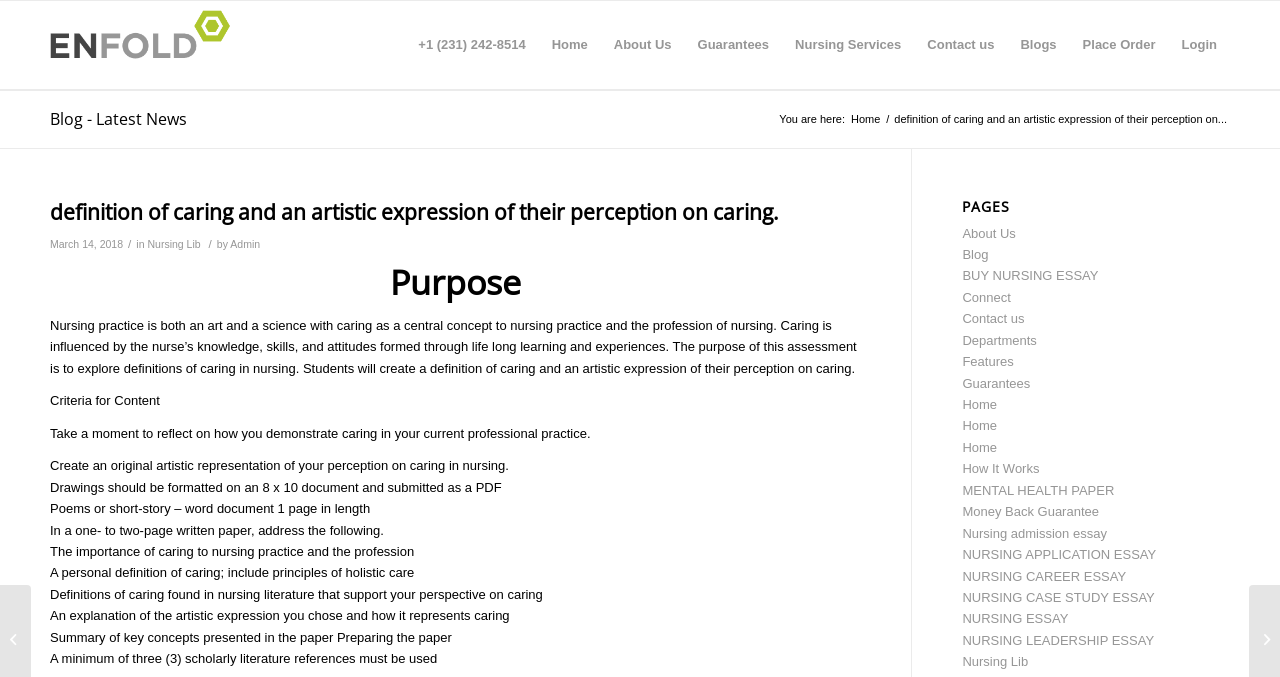Determine the bounding box coordinates of the section I need to click to execute the following instruction: "Click on 'About Us'". Provide the coordinates as four float numbers between 0 and 1, i.e., [left, top, right, bottom].

[0.469, 0.001, 0.535, 0.131]